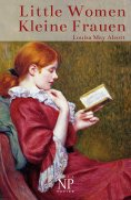Who is the author of the novel 'Little Women – Kleine Frauen'?
Refer to the image and provide a thorough answer to the question.

The image features the cover of 'Little Women – Kleine Frauen', a renowned novel by Louisa May Alcott, which is a classic story about the lives and trials of the March sisters.